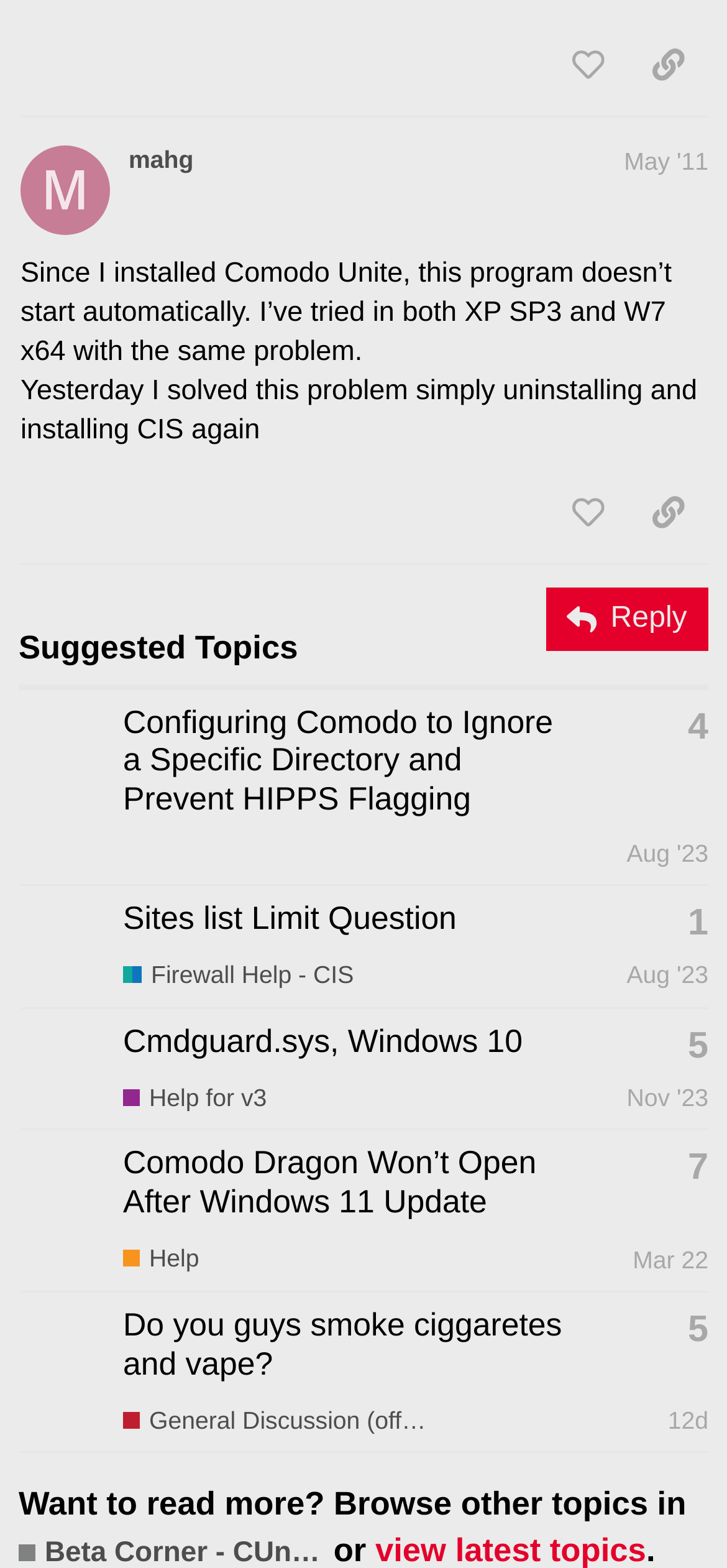Please identify the bounding box coordinates of the region to click in order to complete the task: "like this post". The coordinates must be four float numbers between 0 and 1, specified as [left, top, right, bottom].

[0.753, 0.019, 0.864, 0.064]